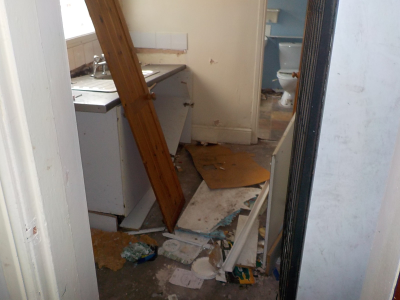What type of house is depicted in the image?
Using the image, answer in one word or phrase.

Derby terrace house